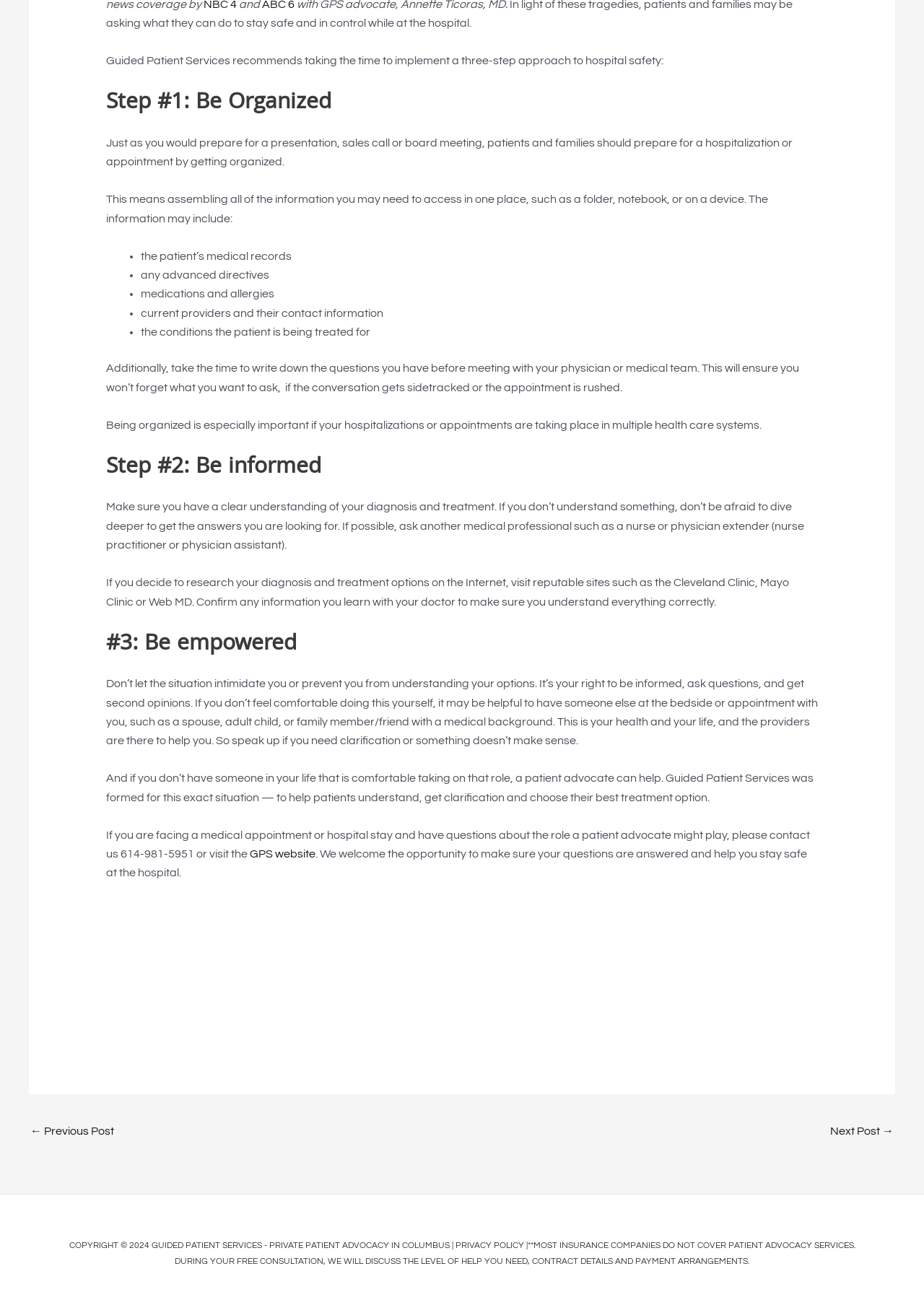Respond to the following query with just one word or a short phrase: 
What should patients do if they are intimidated by the hospital situation?

Speak up and ask questions